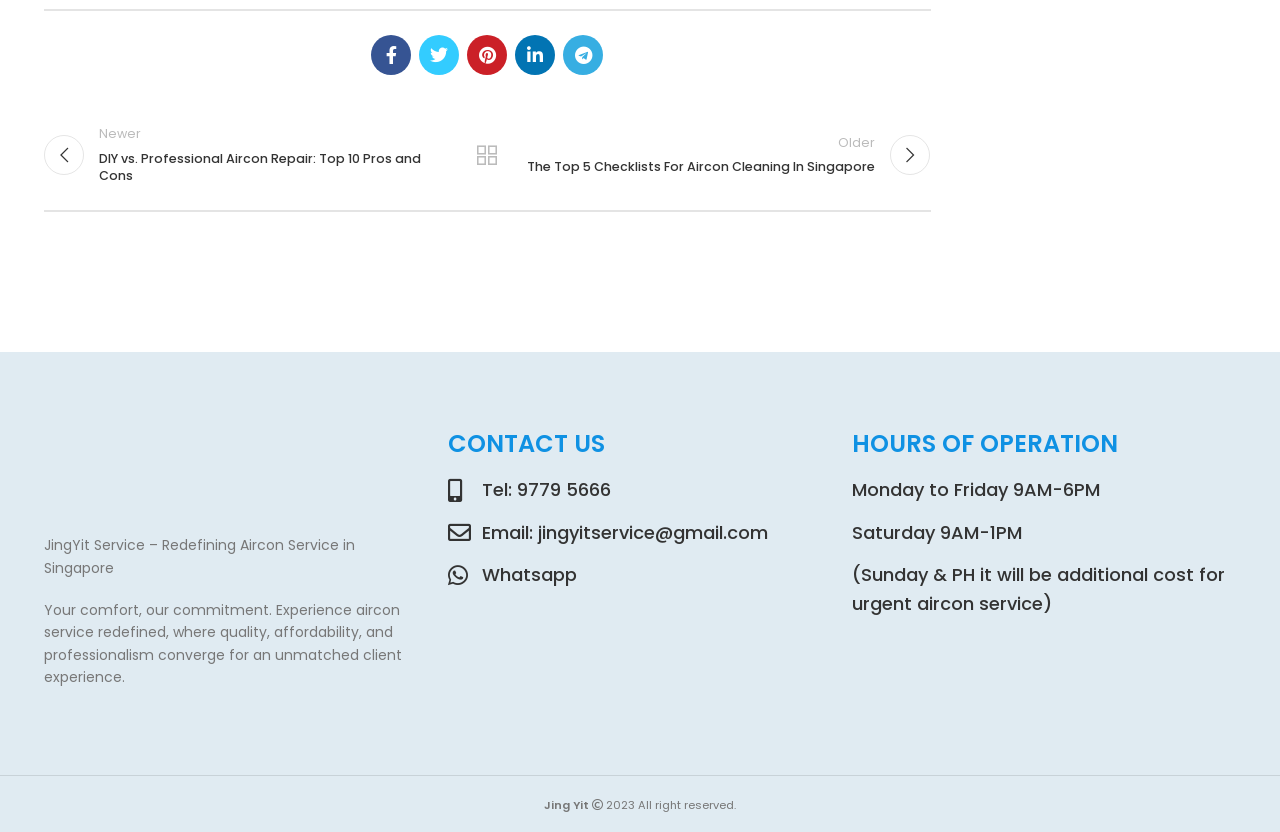Pinpoint the bounding box coordinates of the element that must be clicked to accomplish the following instruction: "Read more about why the Lithuania basketball jersey stands out". The coordinates should be in the format of four float numbers between 0 and 1, i.e., [left, top, right, bottom].

None